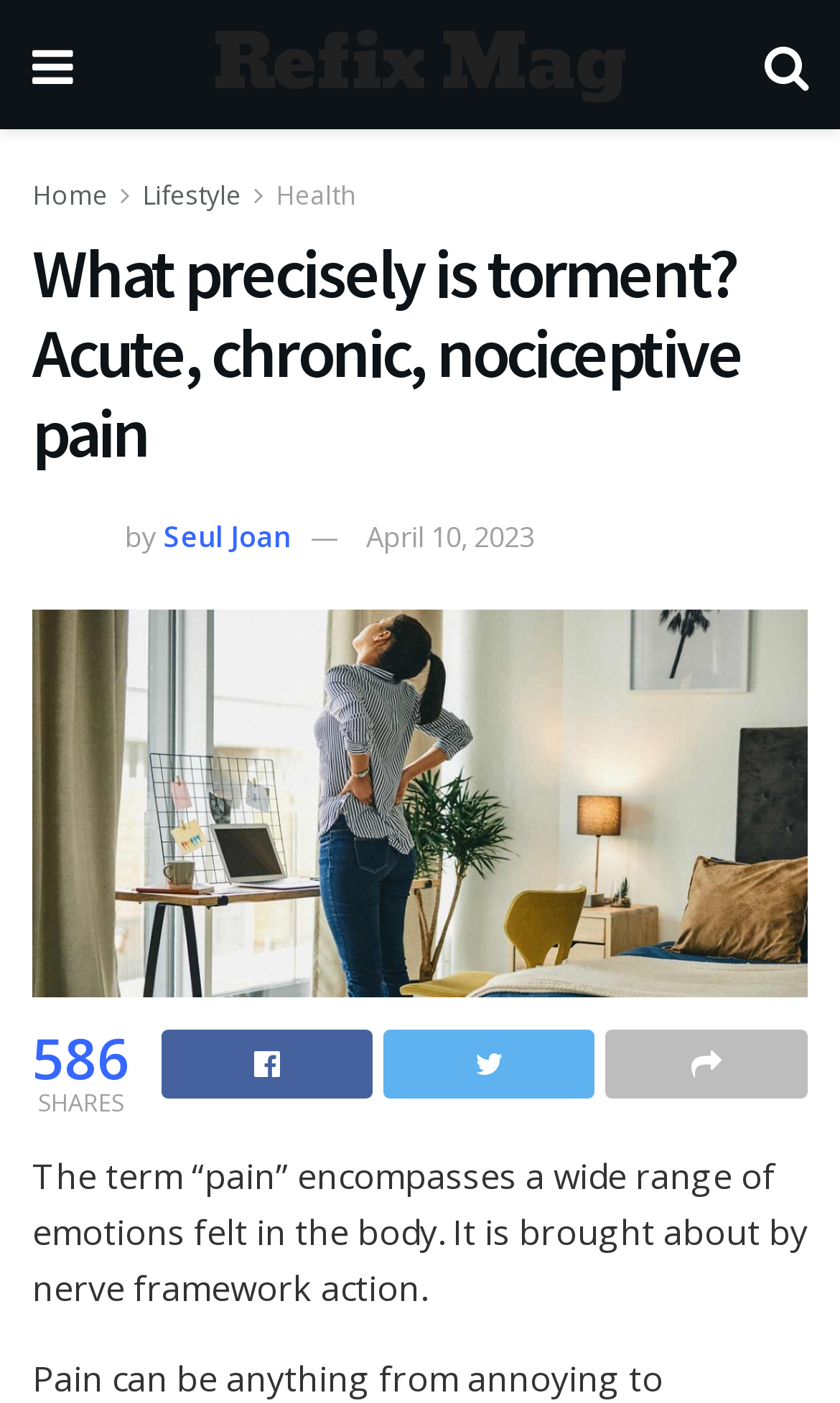Locate the bounding box coordinates of the element that needs to be clicked to carry out the instruction: "Read the article by Seul Joan". The coordinates should be given as four float numbers ranging from 0 to 1, i.e., [left, top, right, bottom].

[0.195, 0.368, 0.346, 0.395]